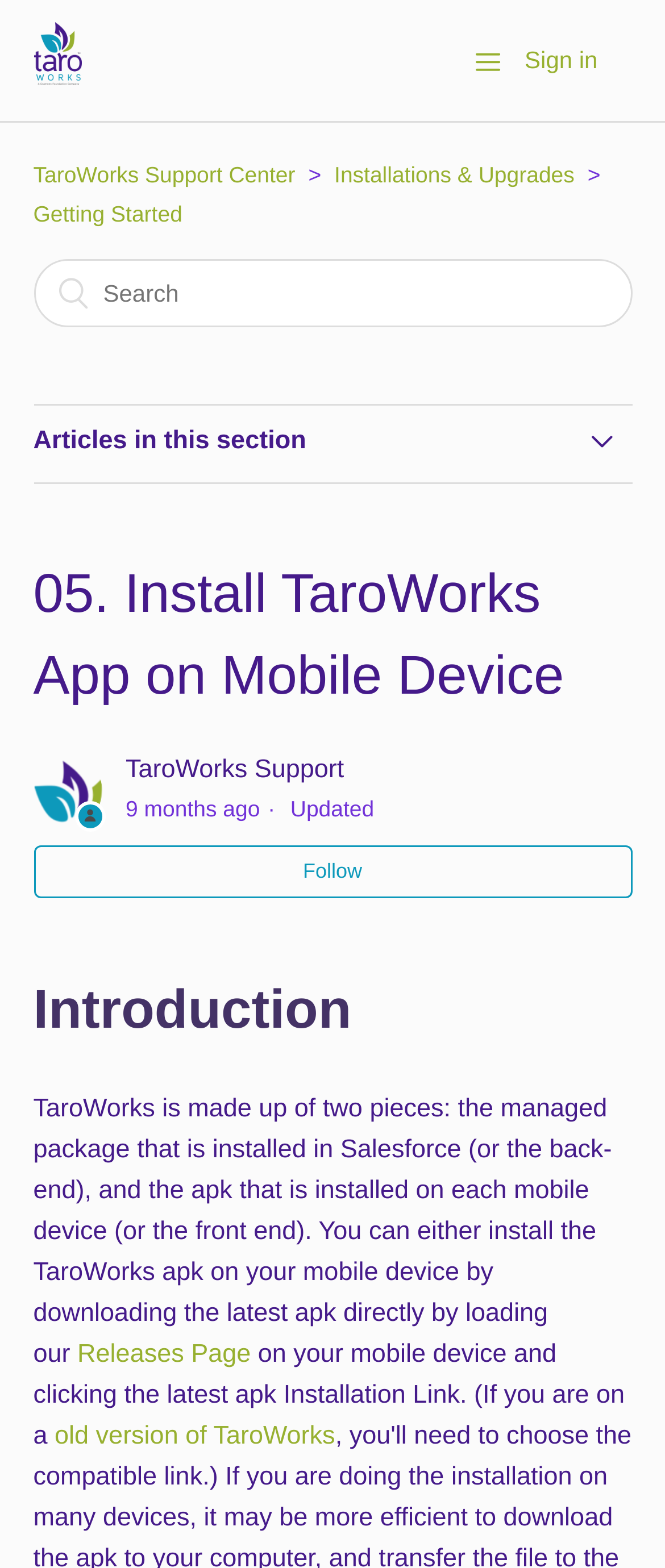Identify the bounding box coordinates of the area that should be clicked in order to complete the given instruction: "Follow the article". The bounding box coordinates should be four float numbers between 0 and 1, i.e., [left, top, right, bottom].

[0.05, 0.54, 0.95, 0.572]